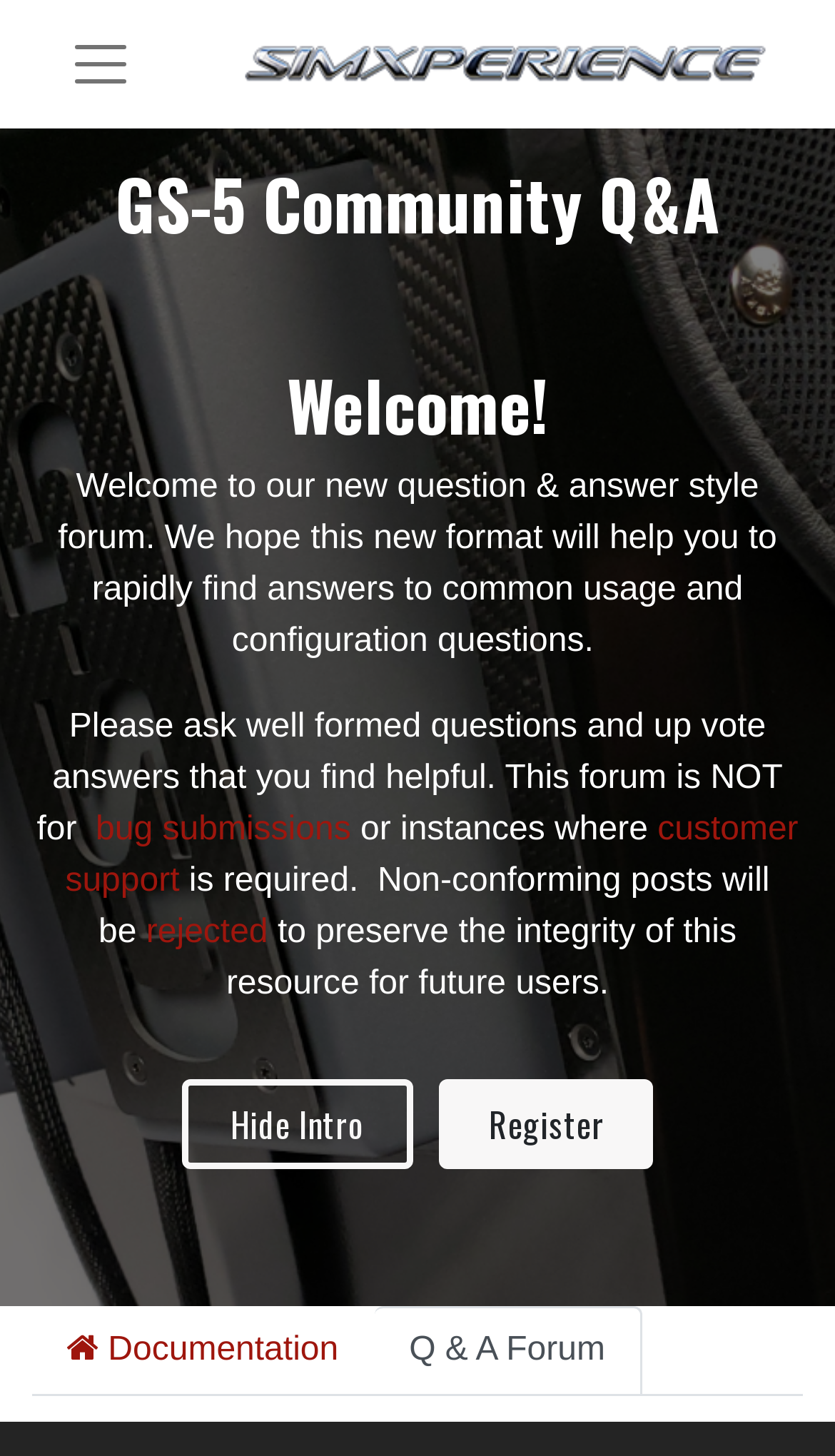Offer a meticulous description of the webpage's structure and content.

The webpage appears to be a community Q&A forum for SimXperience, a full motion racing simulator technology company. At the top left corner, there is a logo of SimXperience, which is an image. Next to the logo, there is an empty button. 

Below the logo, there is a heading that reads "GS-5 Community Q&A". Further down, there is a welcome message that spans almost the entire width of the page, explaining the purpose of the forum and how users can interact with it. 

The welcome message is followed by a paragraph of text that provides more information about the forum, including the types of posts that are not allowed. This paragraph contains links to "bug submissions" and "customer support". 

Below this paragraph, there are two links, "Hide Intro" and "Register", positioned side by side. At the very bottom of the page, there is a horizontal tab list with two tabs, "Documentation" and "Q & A Forum".